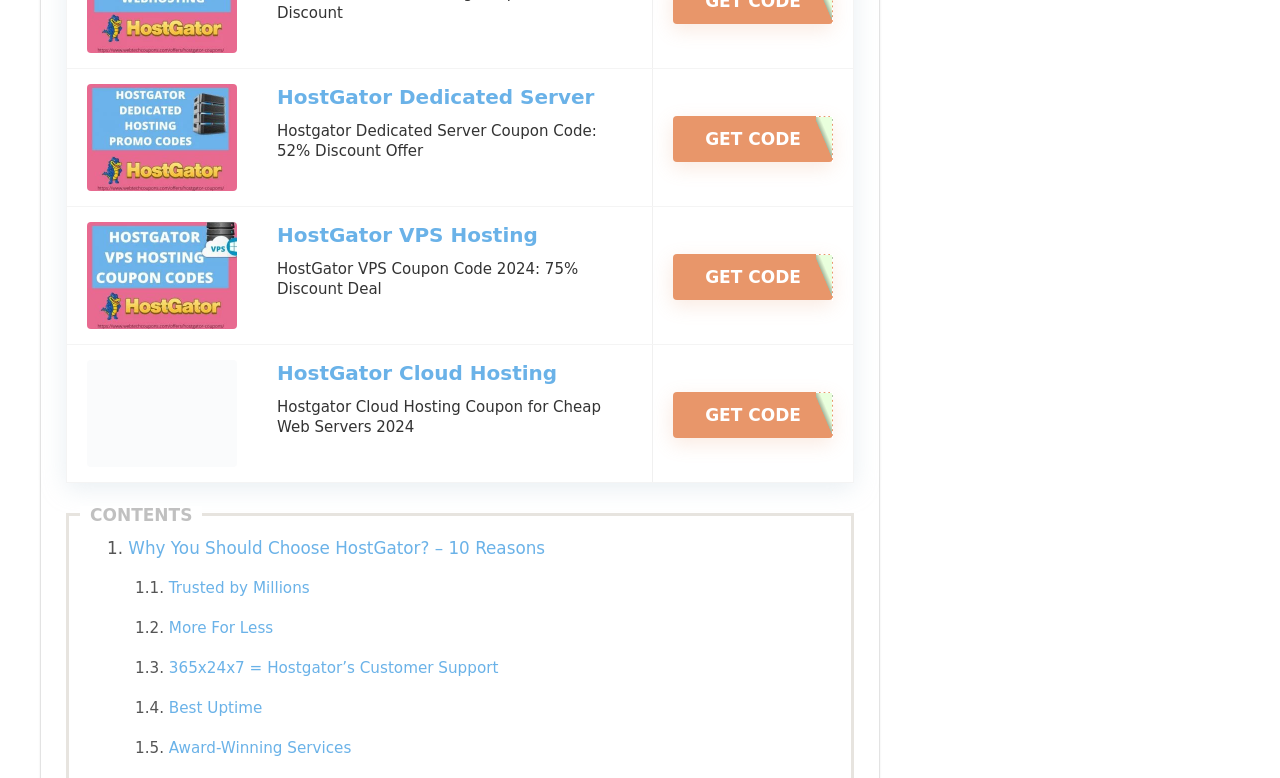Could you highlight the region that needs to be clicked to execute the instruction: "Get HostGator Cloud Hosting coupon"?

[0.216, 0.464, 0.435, 0.494]